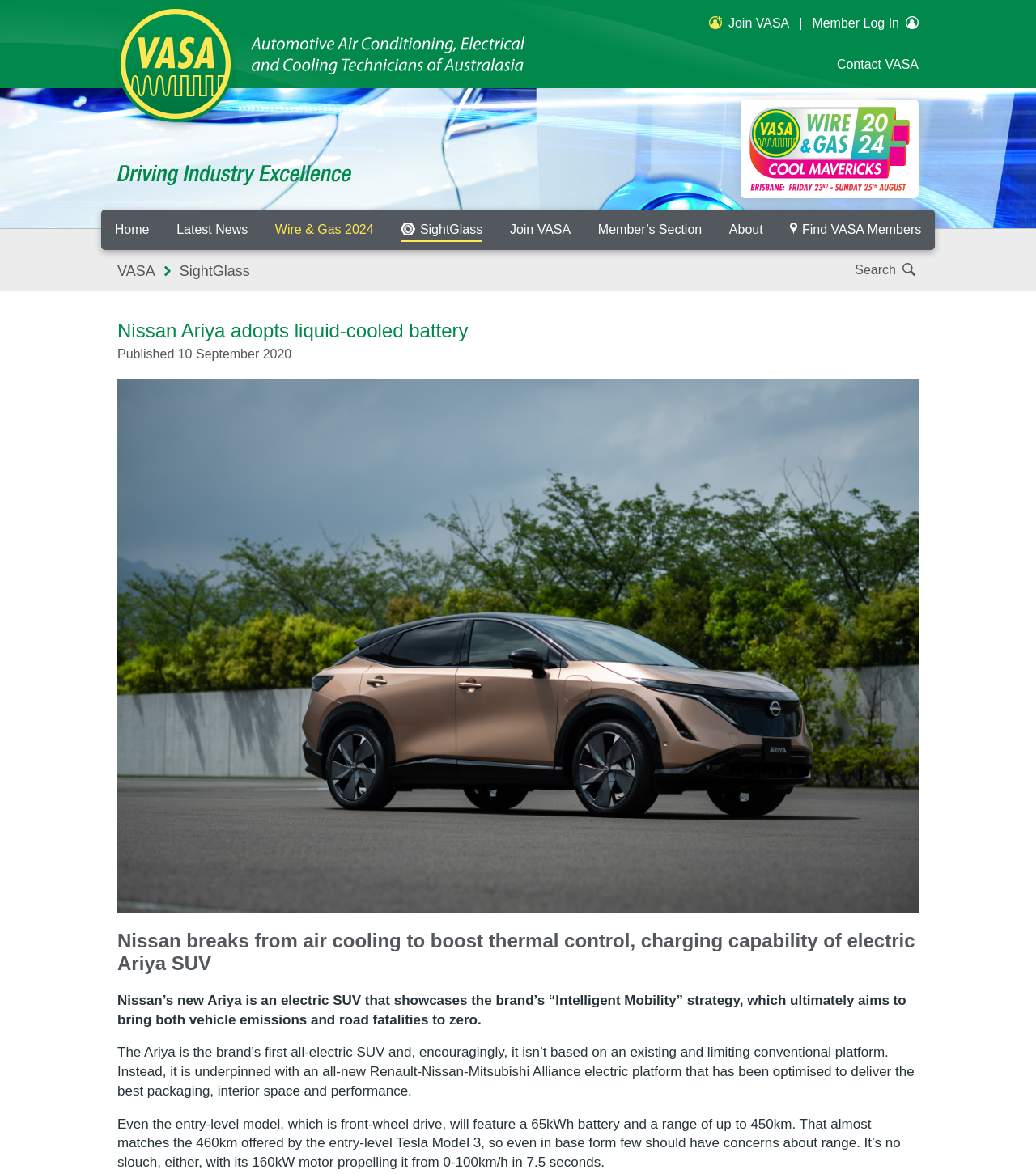Based on the image, provide a detailed response to the question:
What is the range of the entry-level model?

According to the article, the entry-level model of the Nissan Ariya has a range of up to 450km, which is mentioned in the paragraph describing the vehicle's features.